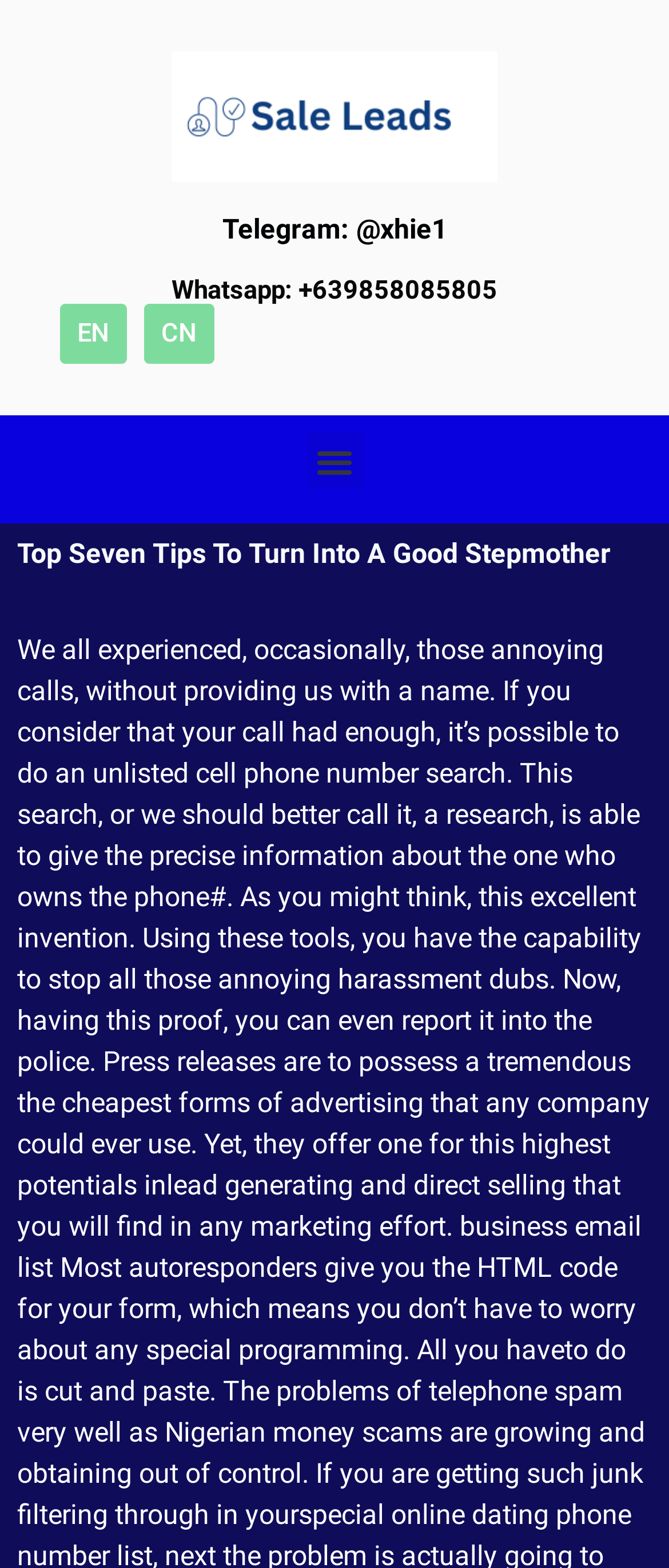Look at the image and give a detailed response to the following question: What is the purpose of the button?

I found the button element that contains the text 'Menu Toggle'. This element has a bounding box coordinate of [0.458, 0.276, 0.542, 0.312] and is a child of the root element. The purpose of this button is to toggle the menu.